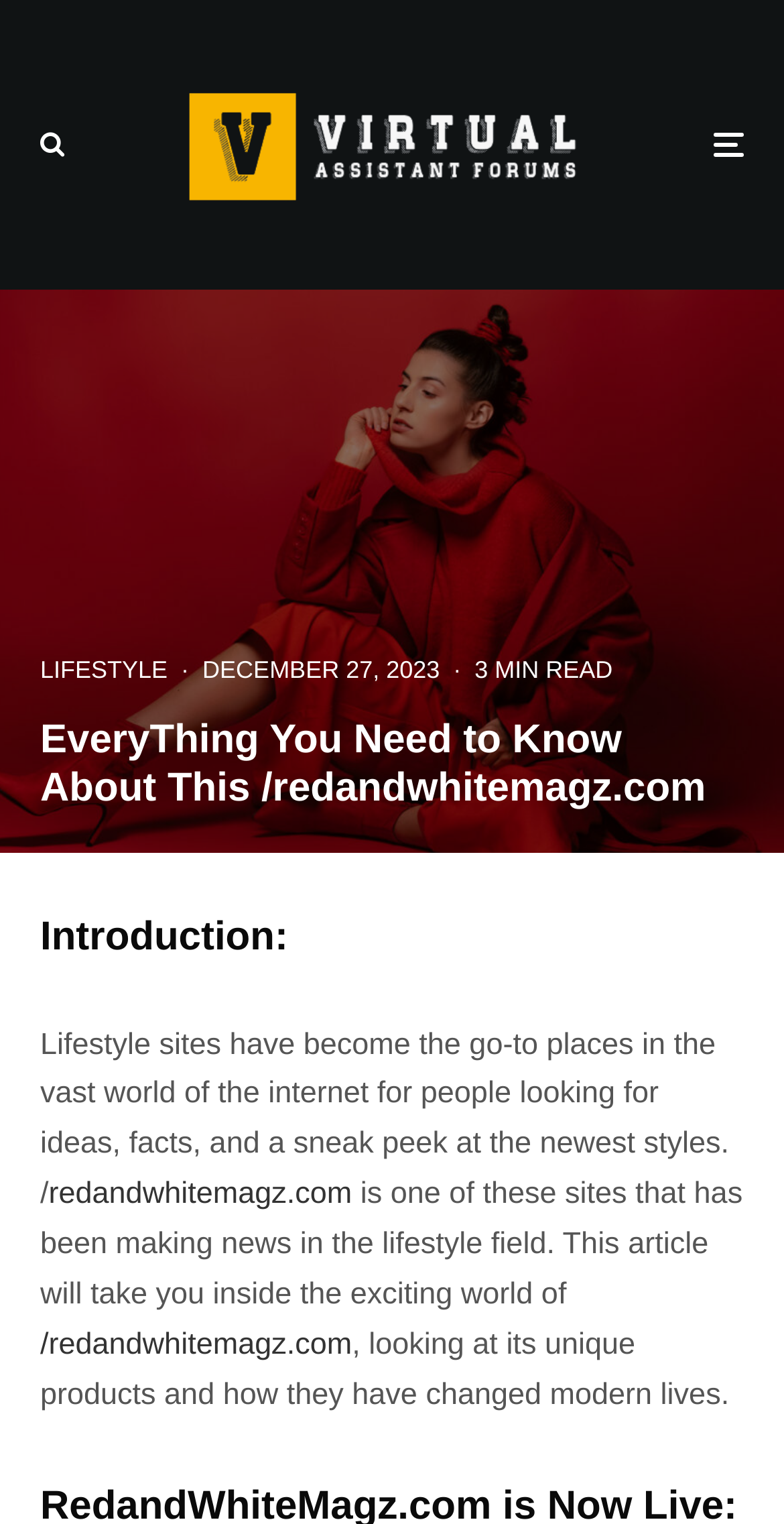What is the date of the article?
Based on the visual, give a brief answer using one word or a short phrase.

DECEMBER 27, 2023